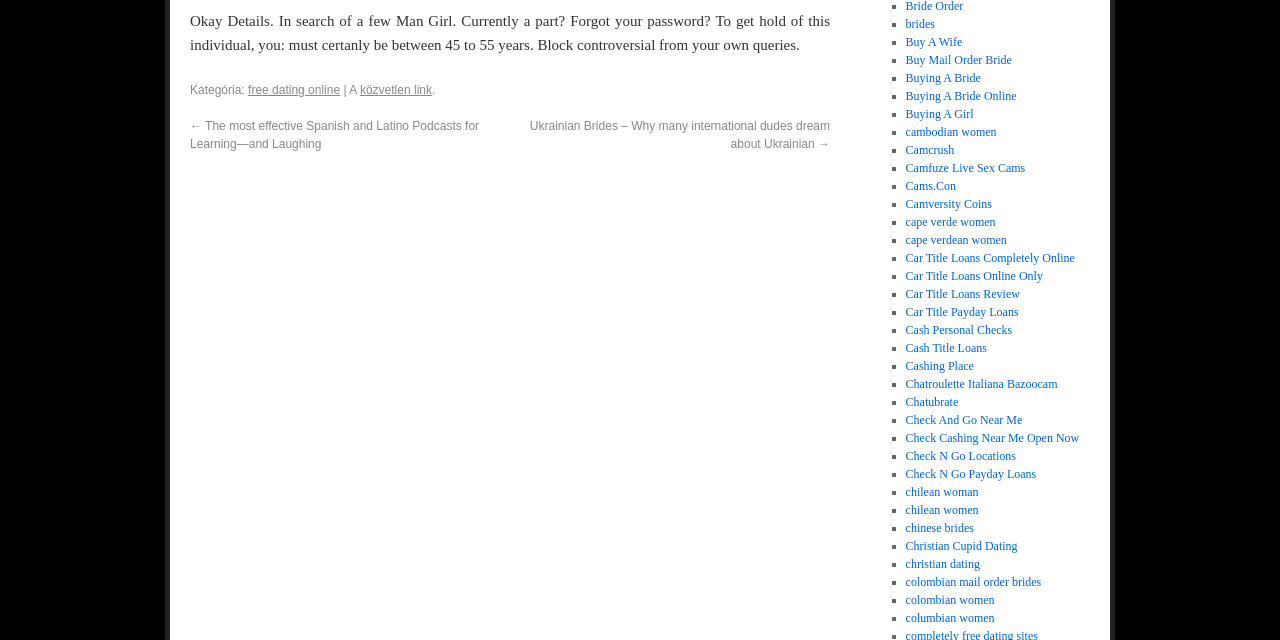Identify the bounding box coordinates for the element that needs to be clicked to fulfill this instruction: "check 'cape verde women' link". Provide the coordinates in the format of four float numbers between 0 and 1: [left, top, right, bottom].

[0.707, 0.336, 0.778, 0.358]